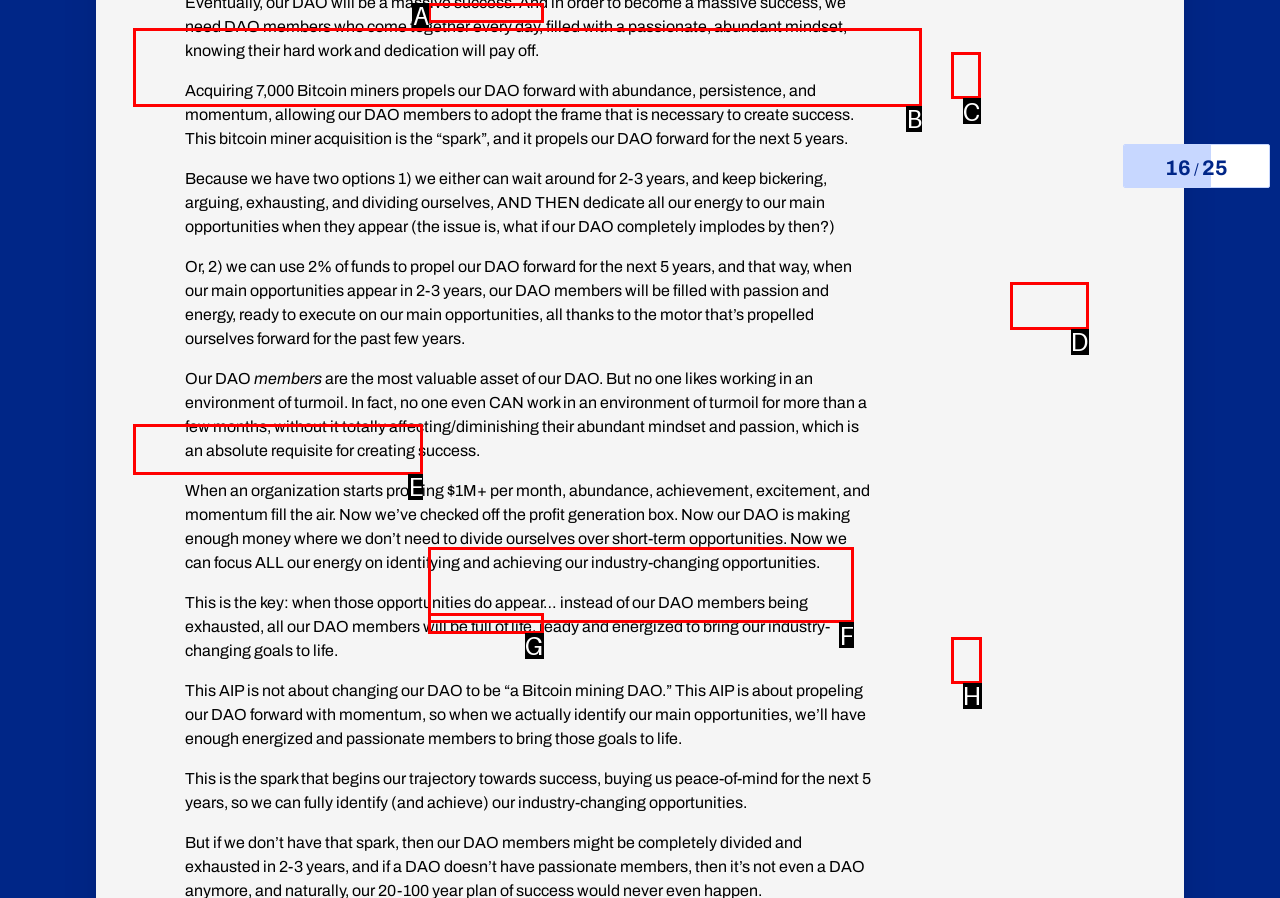Decide which HTML element to click to complete the task: View the topic with 18 replies Provide the letter of the appropriate option.

C